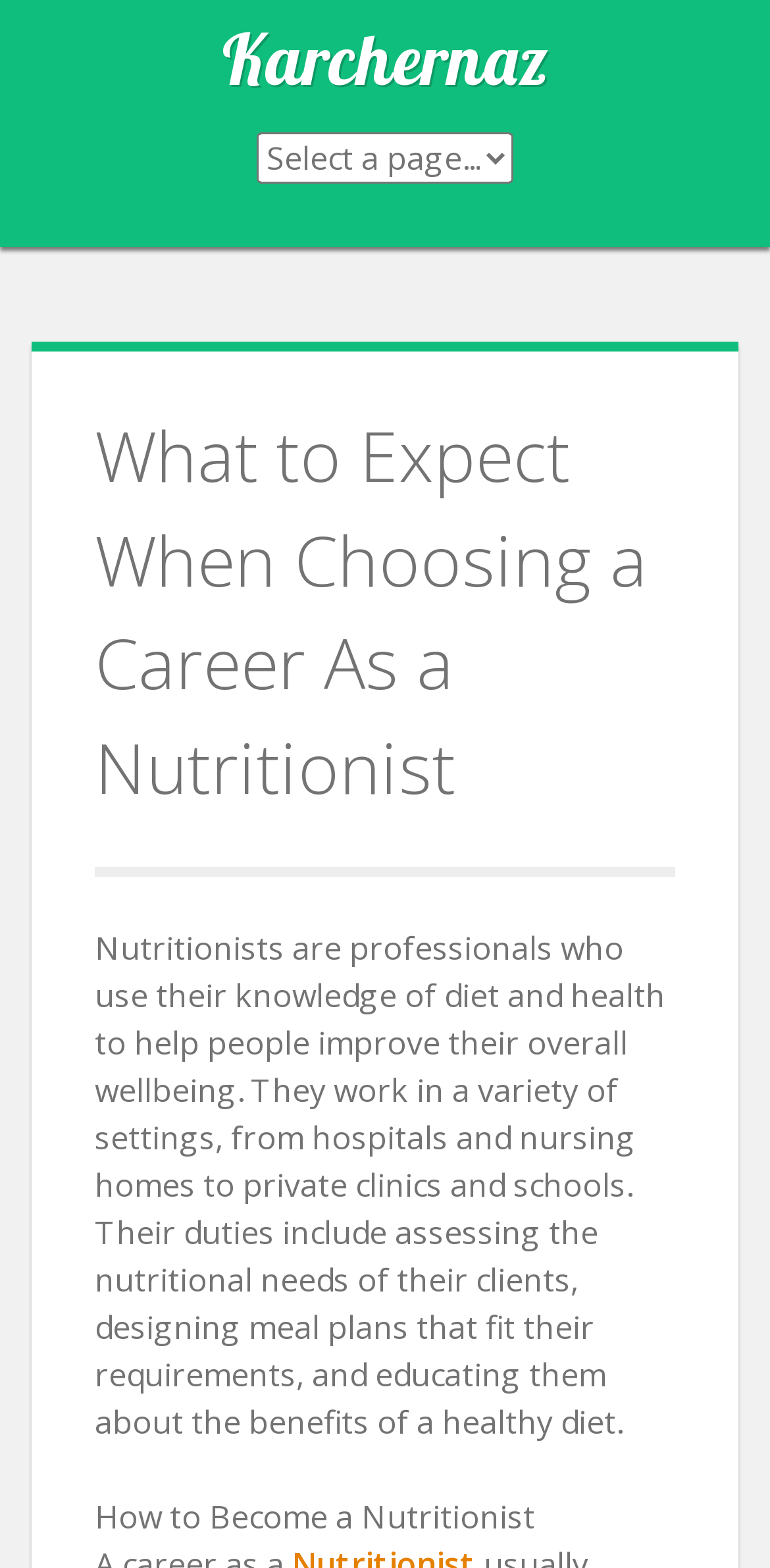Give a one-word or short phrase answer to this question: 
What do nutritionists do?

Assess nutritional needs, design meal plans